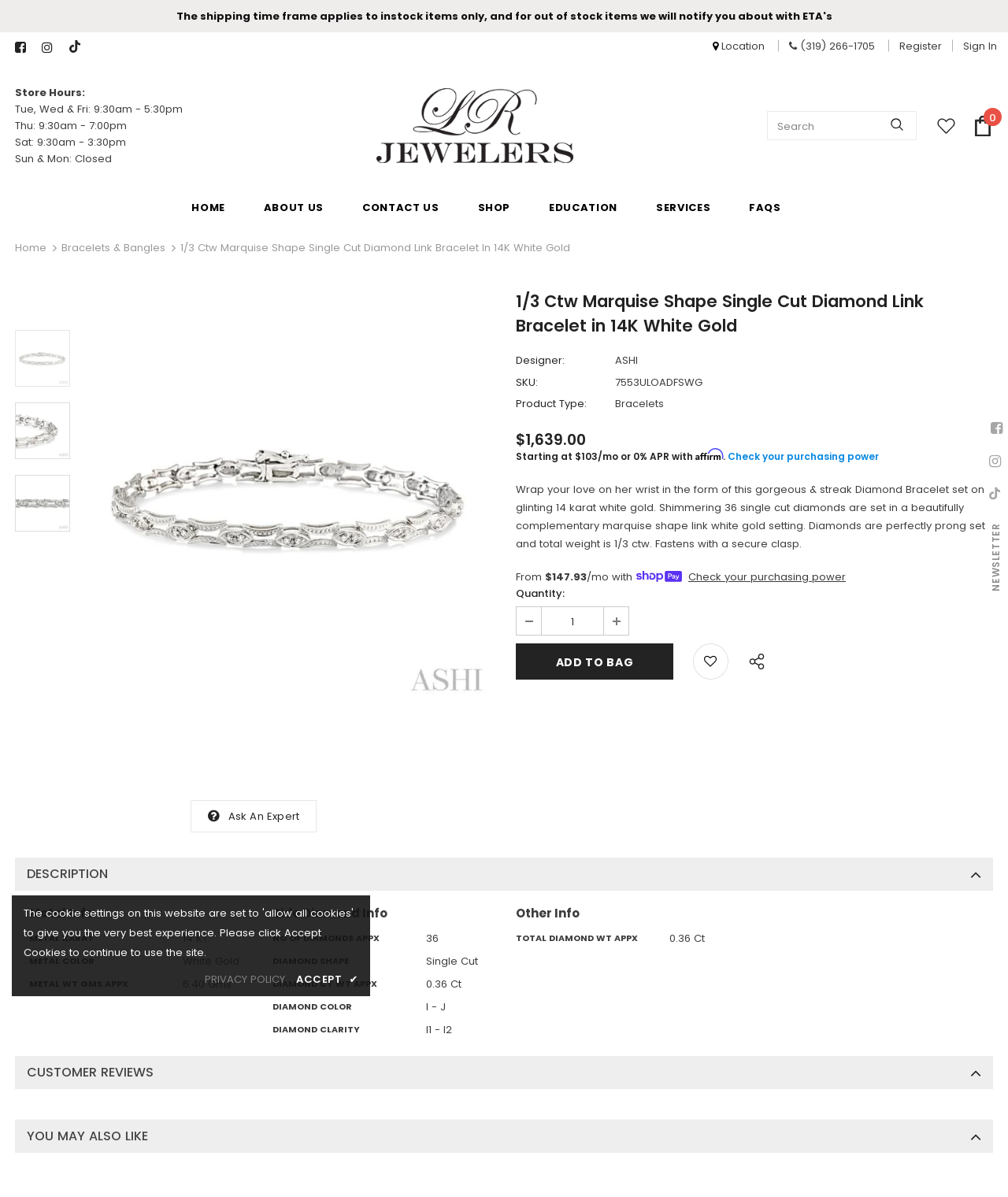Provide the bounding box coordinates of the UI element that matches the description: "privacy policy".

[0.203, 0.811, 0.283, 0.826]